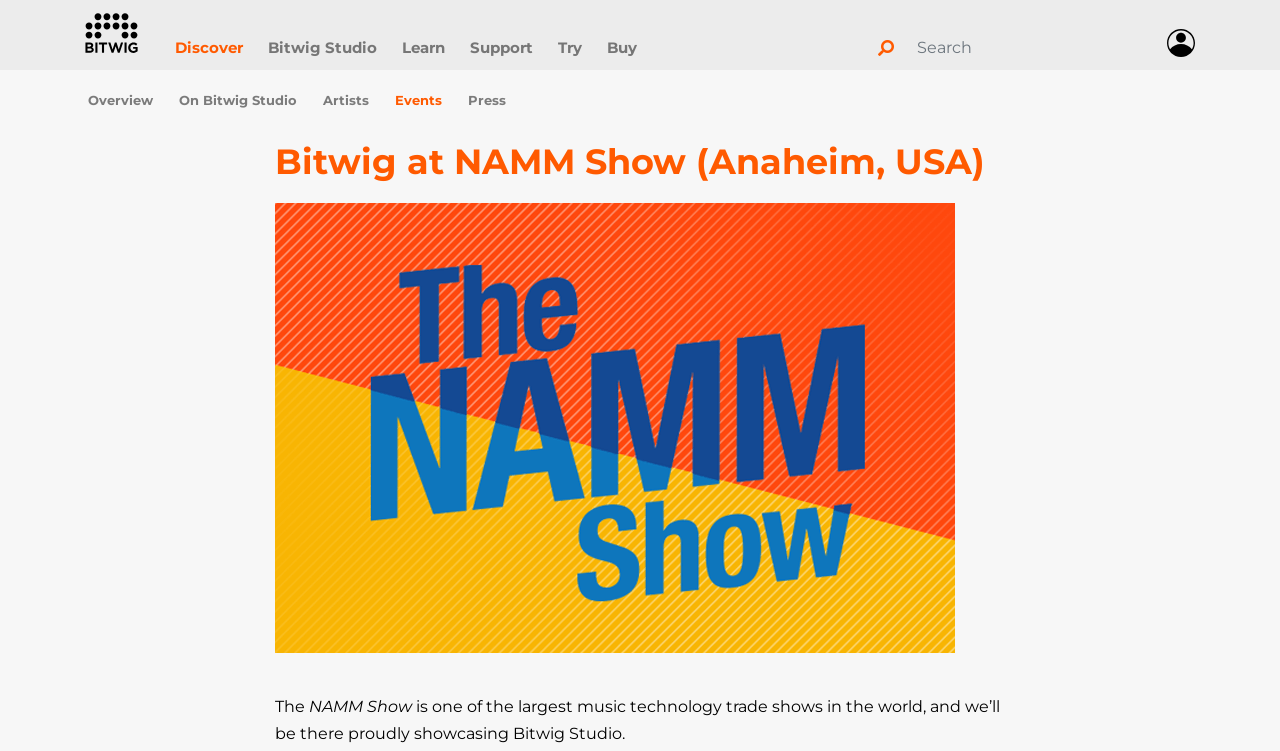Based on what you see in the screenshot, provide a thorough answer to this question: What is the event mentioned on the webpage?

I found the heading 'Bitwig at NAMM Show (Anaheim, USA)' which indicates that the event being referred to is the NAMM Show.